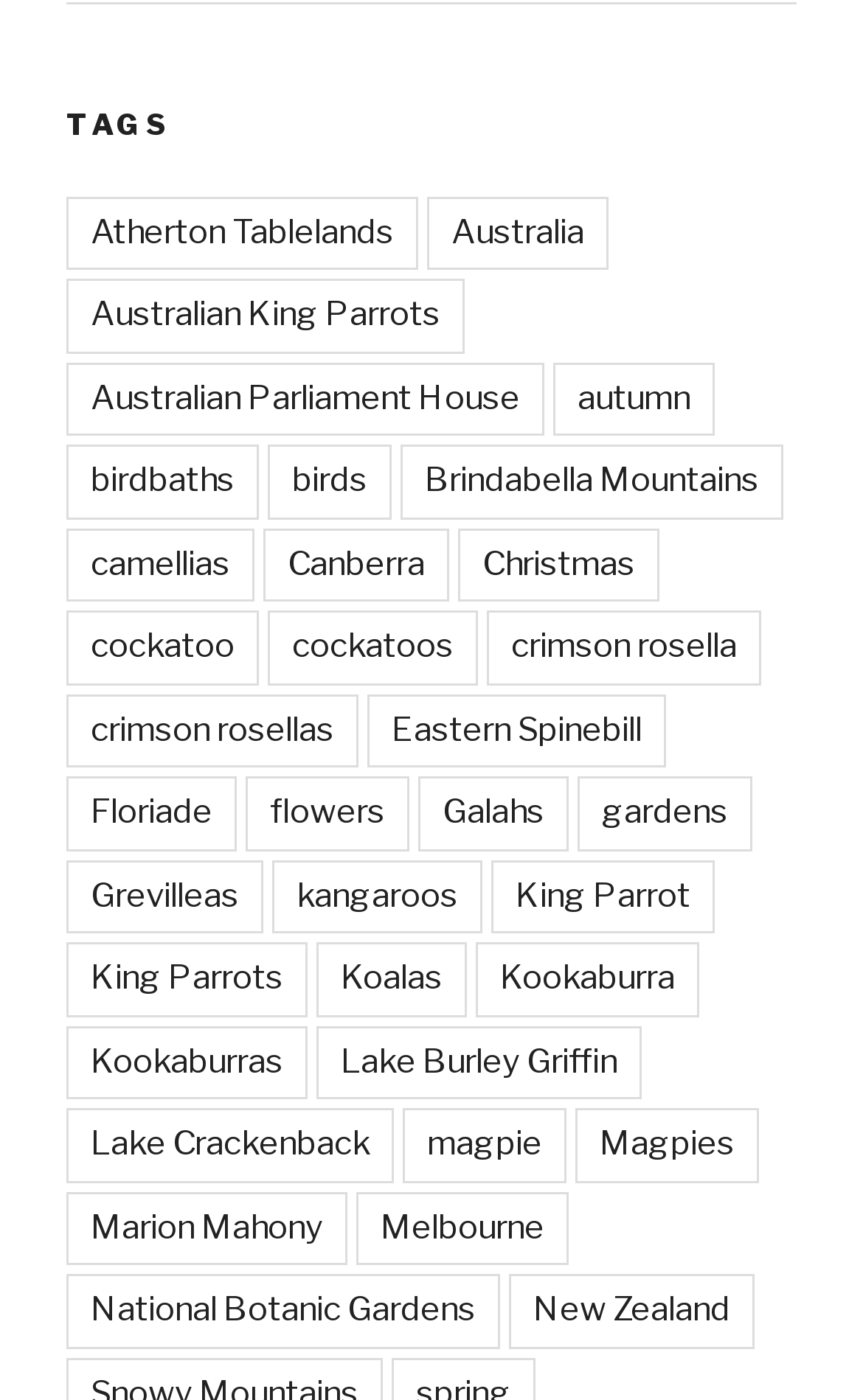Please find the bounding box for the following UI element description. Provide the coordinates in (top-left x, top-left y, bottom-right x, bottom-right y) format, with values between 0 and 1: Australian King Parrots

[0.077, 0.199, 0.538, 0.252]